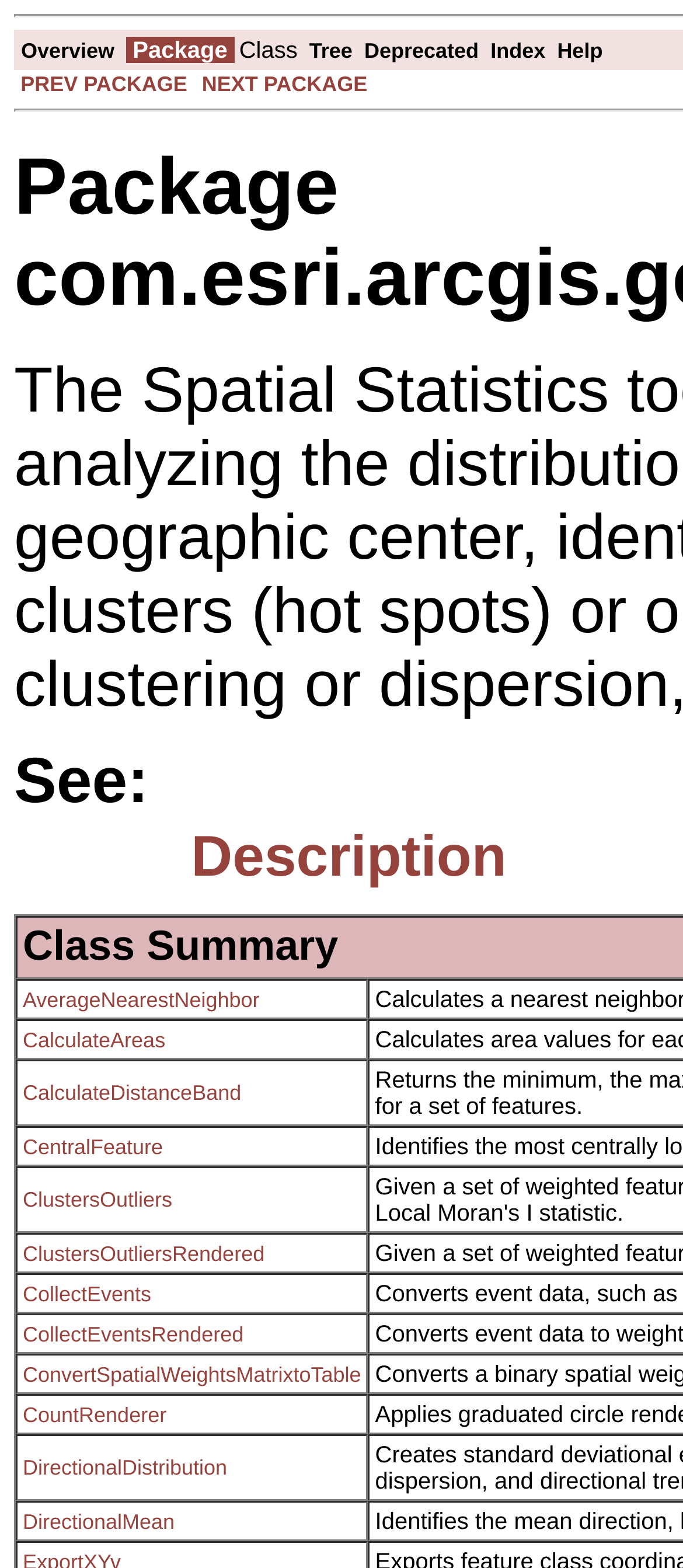Are there any static text elements on the page?
Using the picture, provide a one-word or short phrase answer.

Yes